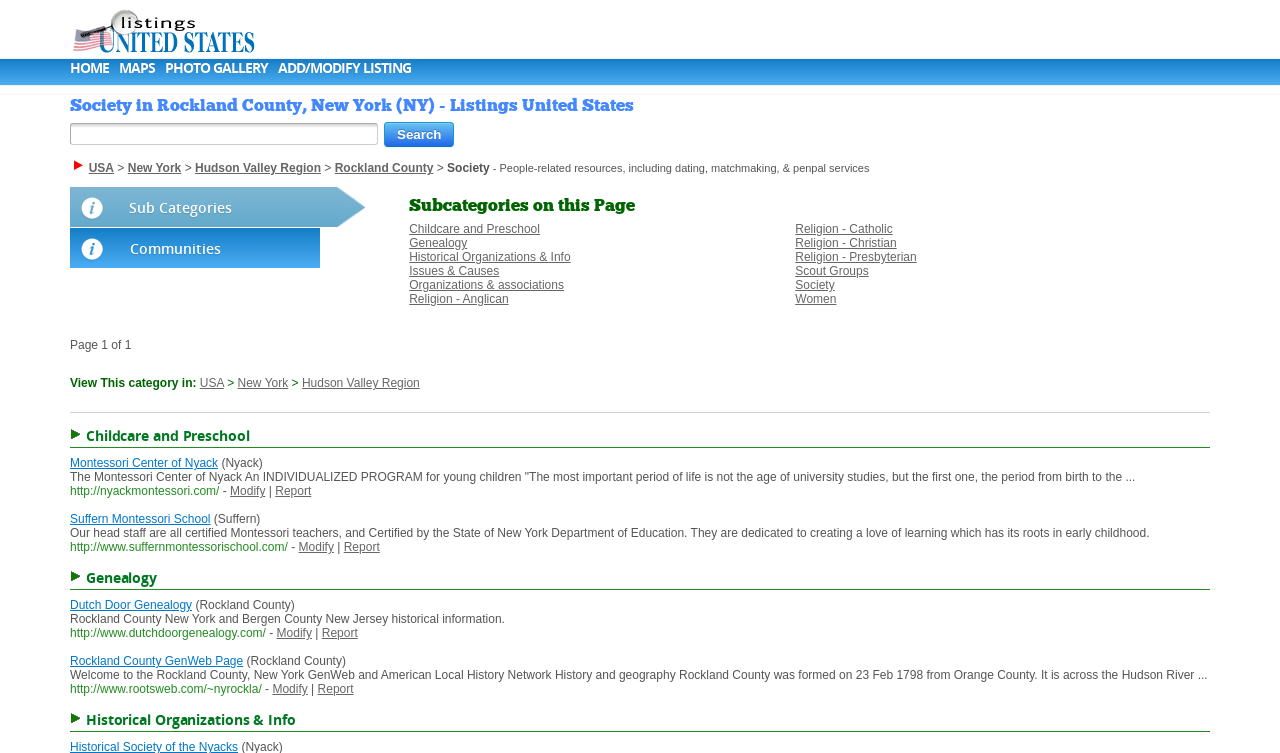Please predict the bounding box coordinates of the element's region where a click is necessary to complete the following instruction: "Go to childcare and preschool page". The coordinates should be represented by four float numbers between 0 and 1, i.e., [left, top, right, bottom].

[0.32, 0.295, 0.422, 0.313]